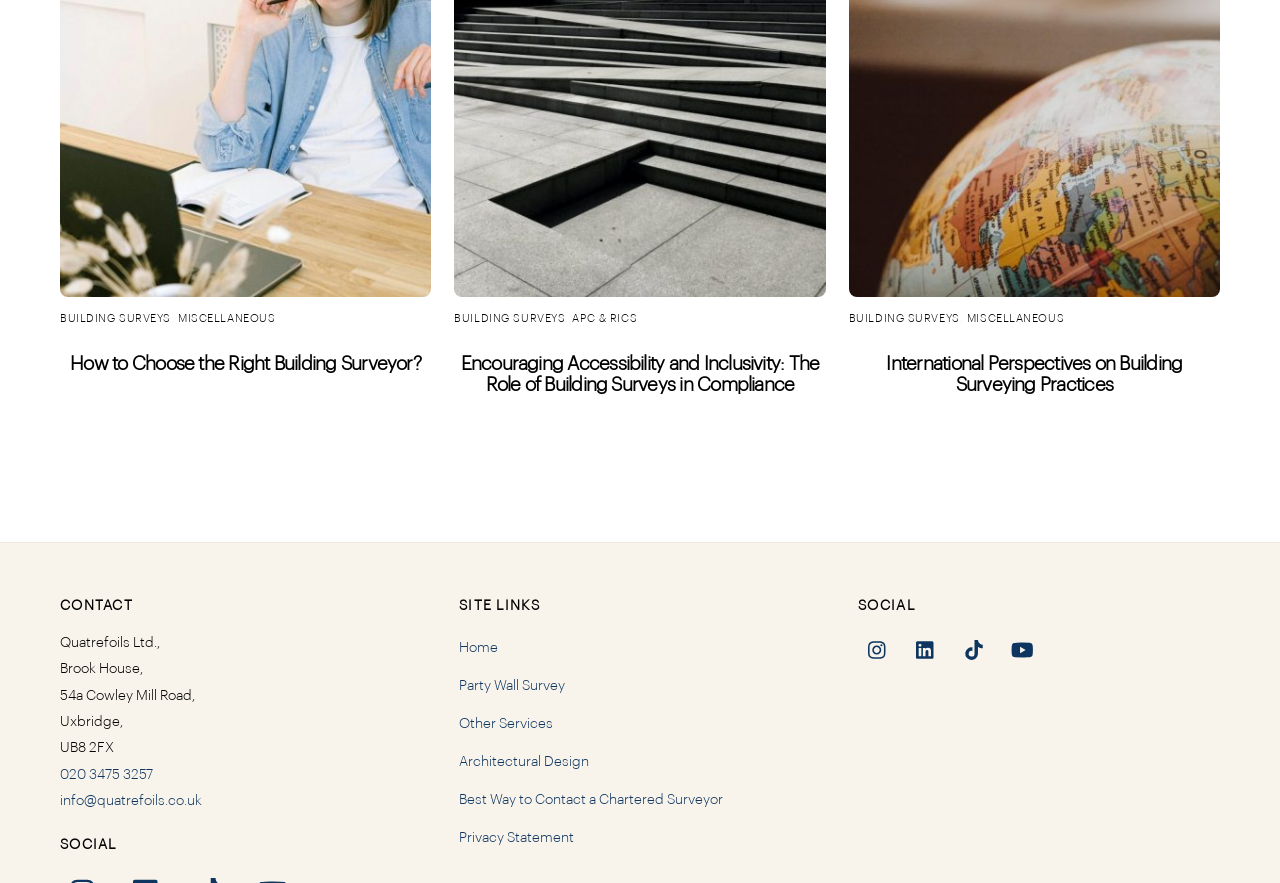Identify the bounding box coordinates of the clickable region required to complete the instruction: "Read 'How to Choose the Right Building Surveyor?'". The coordinates should be given as four float numbers within the range of 0 and 1, i.e., [left, top, right, bottom].

[0.055, 0.401, 0.329, 0.423]